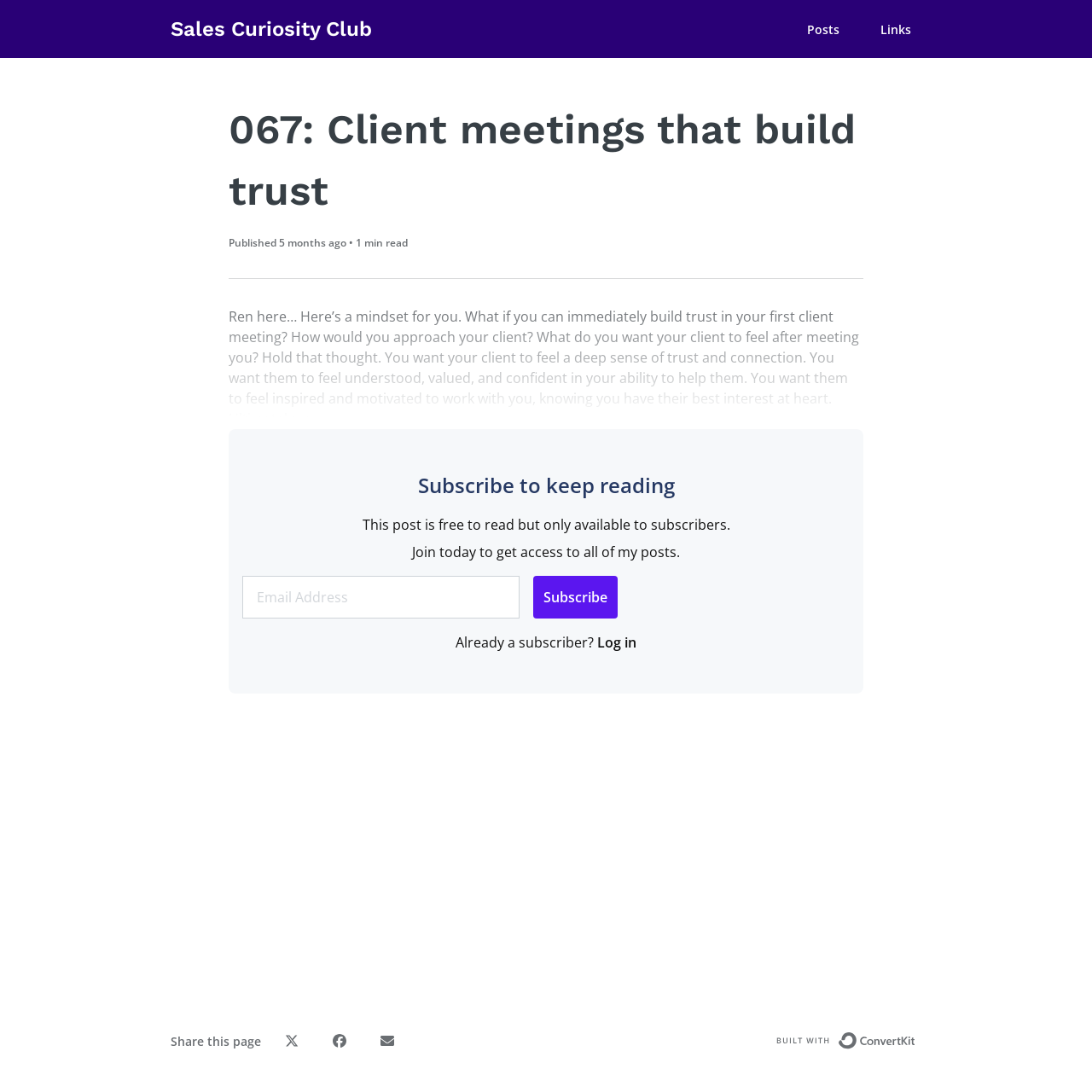Find the bounding box coordinates of the area that needs to be clicked in order to achieve the following instruction: "Go to Posts". The coordinates should be specified as four float numbers between 0 and 1, i.e., [left, top, right, bottom].

[0.73, 0.016, 0.778, 0.037]